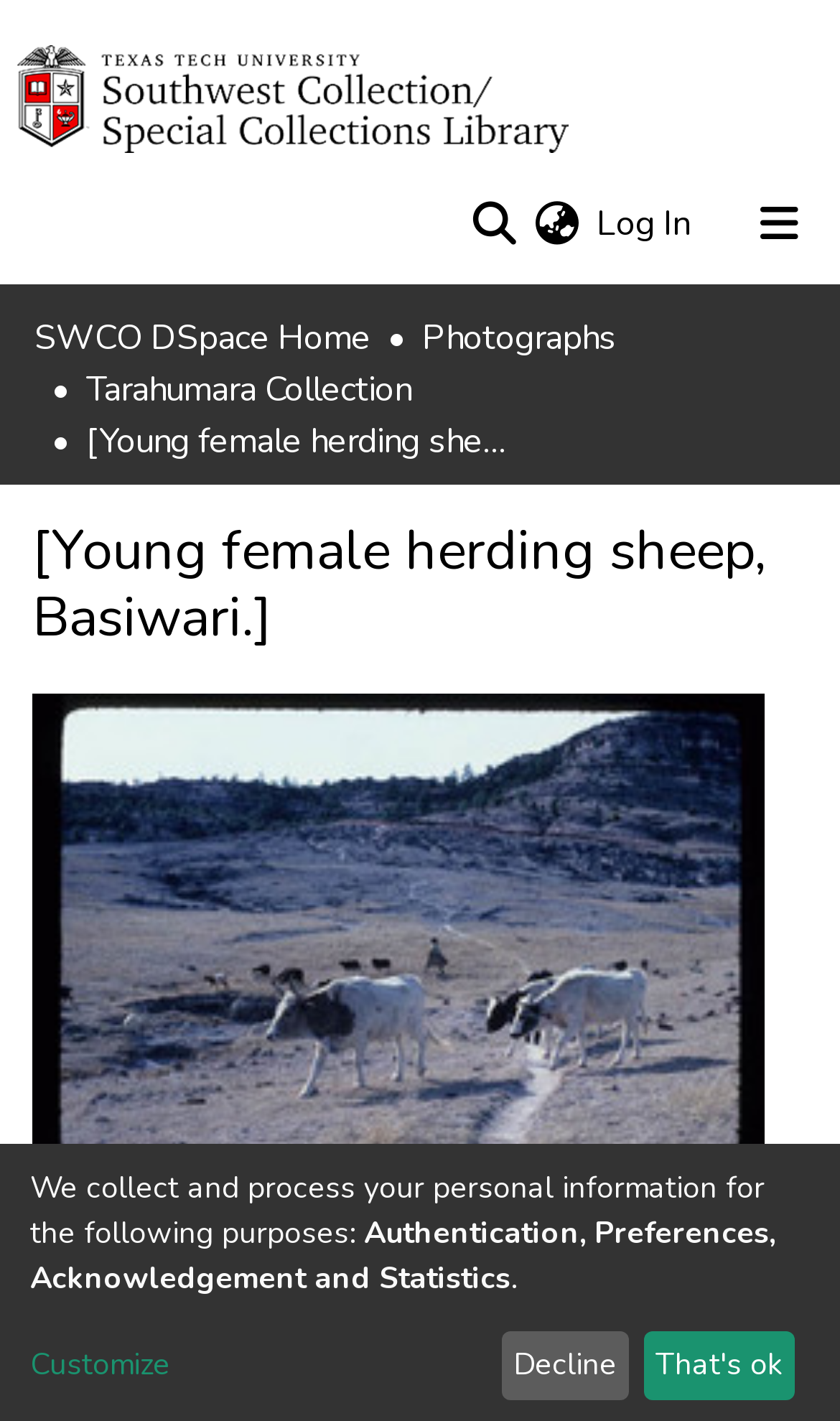Provide the bounding box for the UI element matching this description: "aria-label="Submit search"".

[0.556, 0.139, 0.621, 0.176]